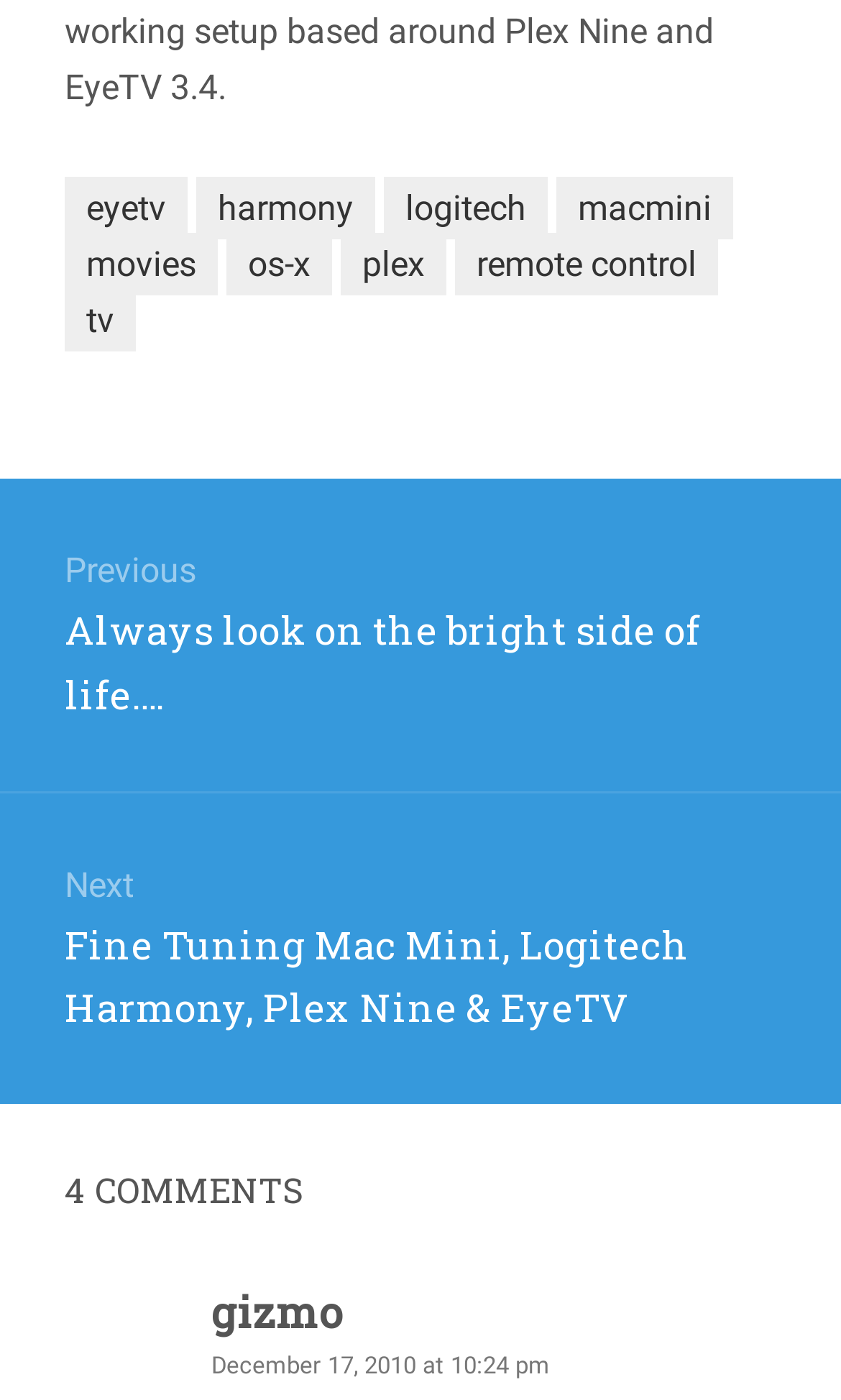Please find the bounding box coordinates of the element that you should click to achieve the following instruction: "click the logitech link". The coordinates should be presented as four float numbers between 0 and 1: [left, top, right, bottom].

[0.456, 0.127, 0.651, 0.171]